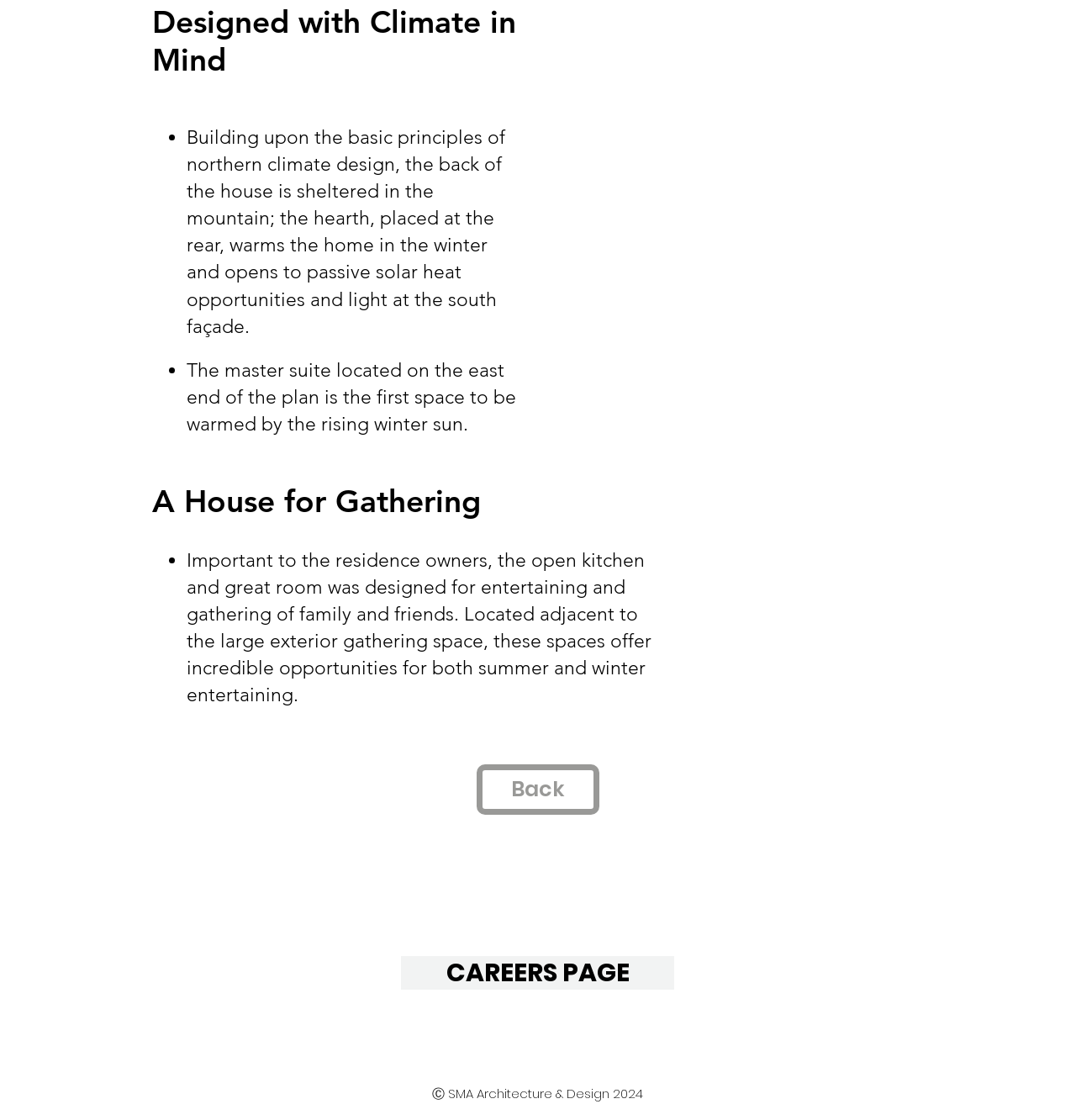Using the information from the screenshot, answer the following question thoroughly:
What is the purpose of the large exterior gathering space?

The purpose of the large exterior gathering space is for summer and winter entertaining, as mentioned in the description 'Located adjacent to the large exterior gathering space, these spaces offer incredible opportunities for both summer and winter entertaining.'